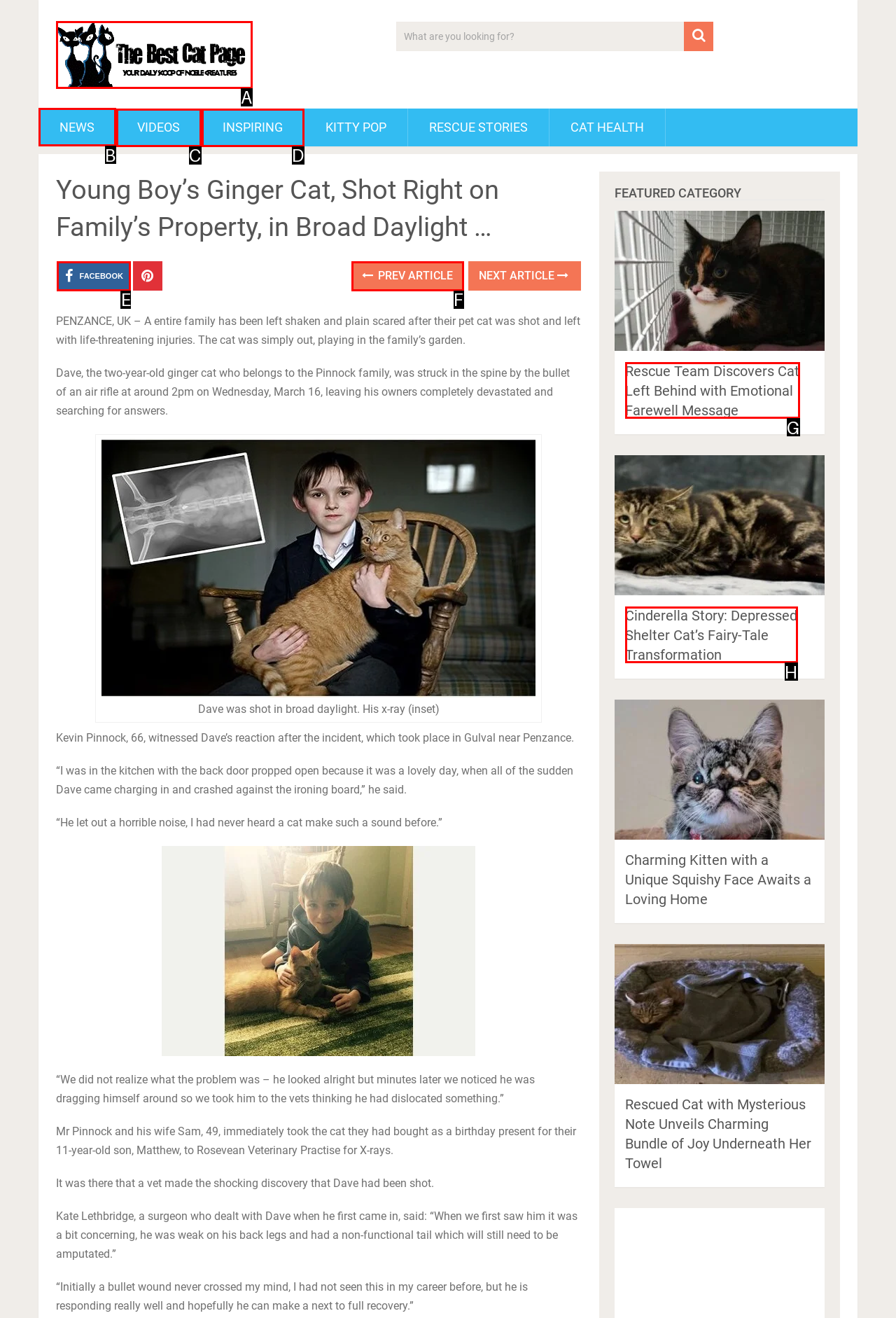Select the UI element that should be clicked to execute the following task: Read the news
Provide the letter of the correct choice from the given options.

B